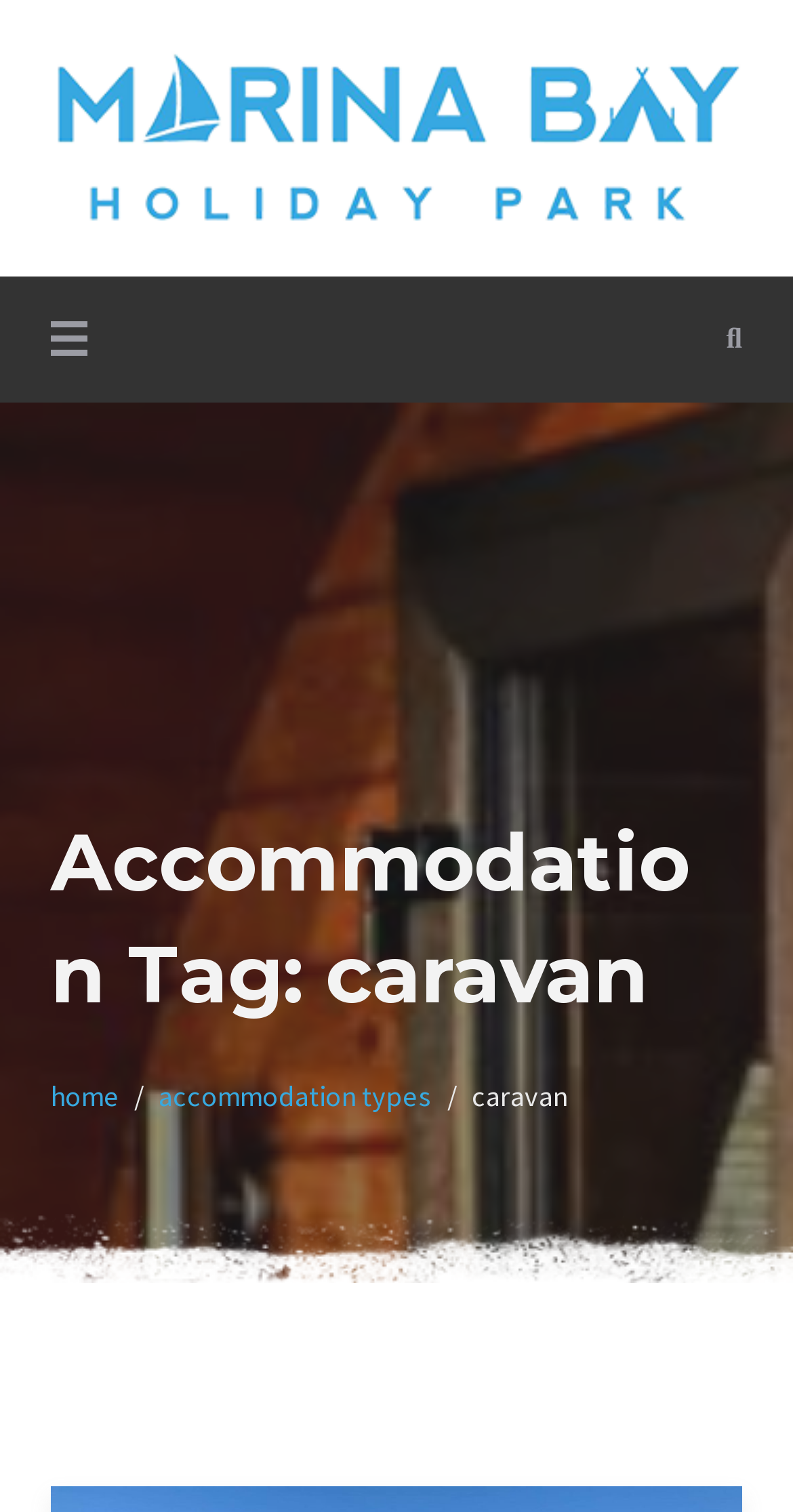Deliver a detailed narrative of the webpage's visual and textual elements.

The webpage is about Marina Bay Holiday Park, specifically showcasing caravan accommodations. At the top, there is a prominent link and image combination with the park's name, taking up most of the width. Below this, there is a secondary link with the same name, followed by a text element stating "Peterhead Caravan and Camp Ground". 

To the right of these elements, there are two buttons: one with no label and another with a search icon. The first button, when expanded, controls the primary menu. 

Further down, there is a section labeled "Accommodation Tag:", with the specific type "caravan" listed below it. 

At the bottom, there is a navigation section titled "Breadcrumbs", which displays the page's hierarchy. It consists of three links: "home", "accommodation types", and "caravan", indicating the current page's position within the website's structure.